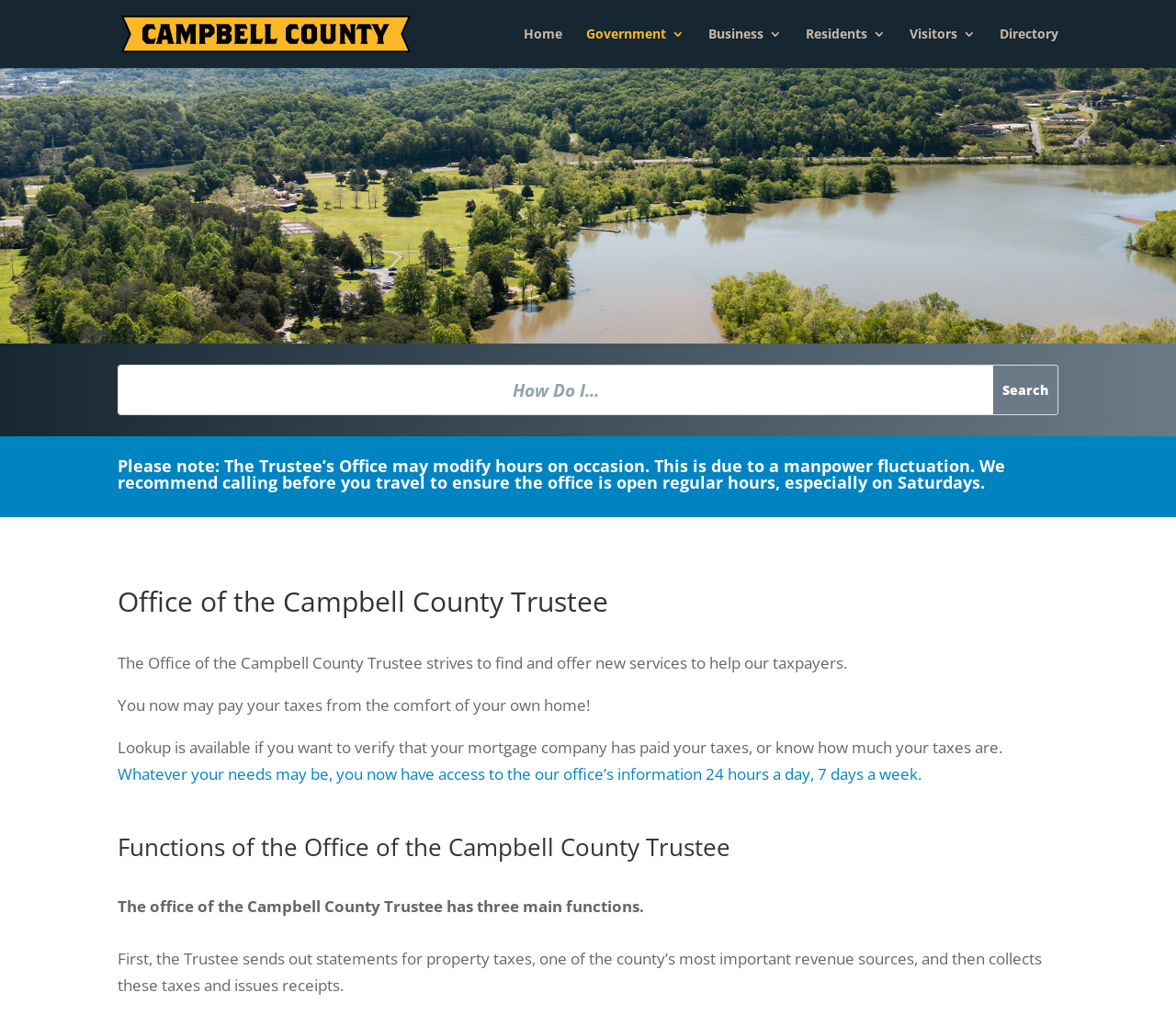Identify the webpage's primary heading and generate its text.

Office of the Campbell County Trustee